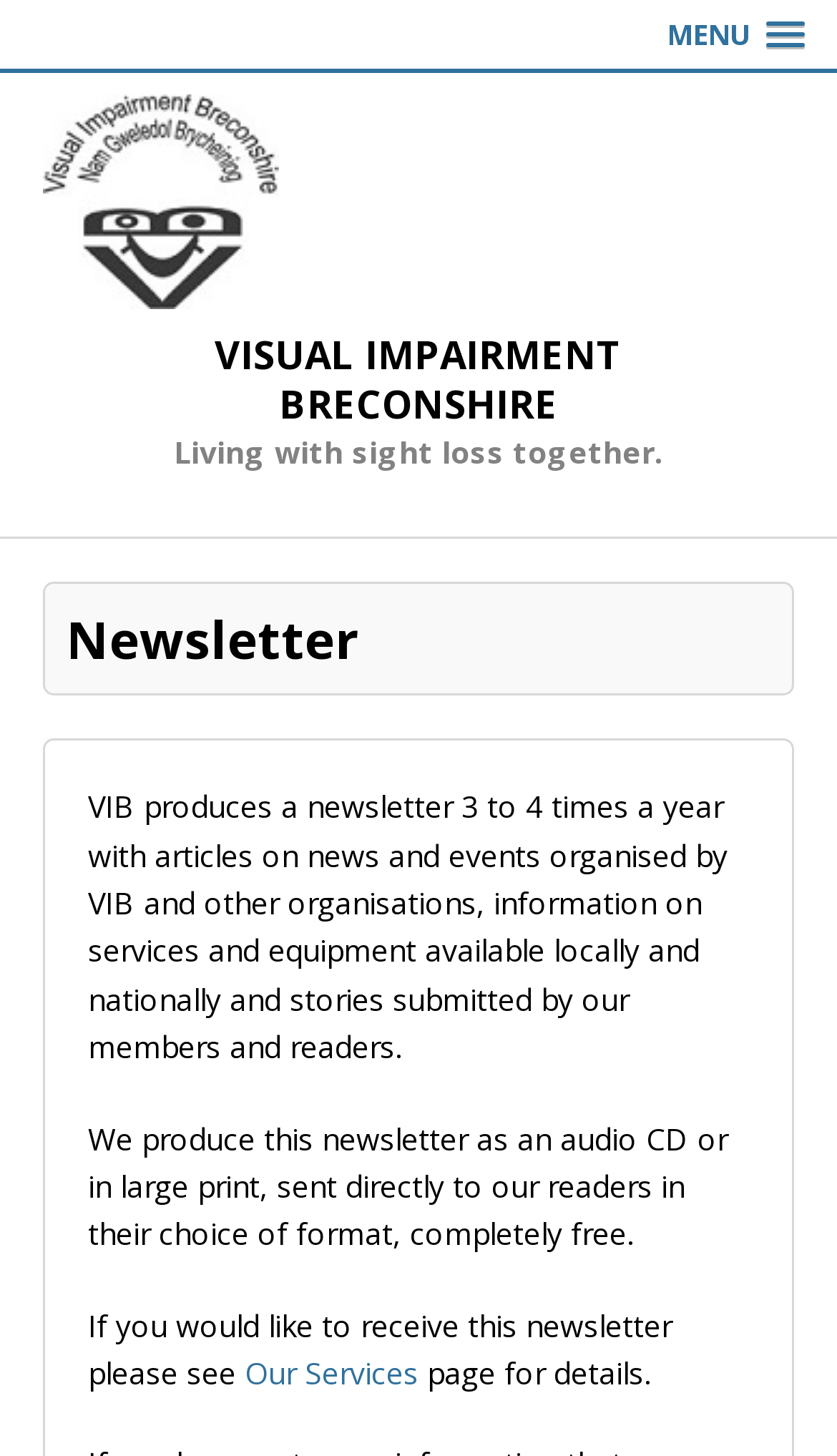Give a short answer using one word or phrase for the question:
What is the purpose of the newsletter?

To provide news and events